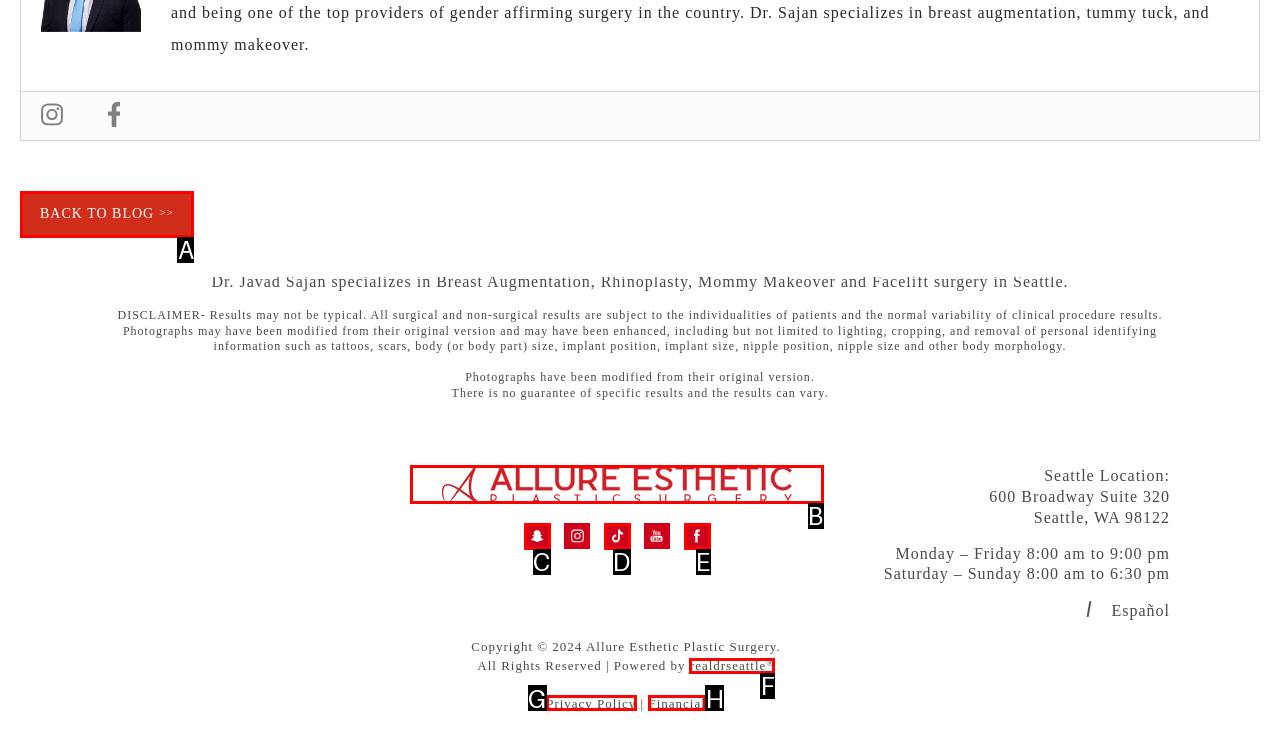Identify the correct lettered option to click in order to perform this task: Visit the 'allure esthetic logo' website. Respond with the letter.

B